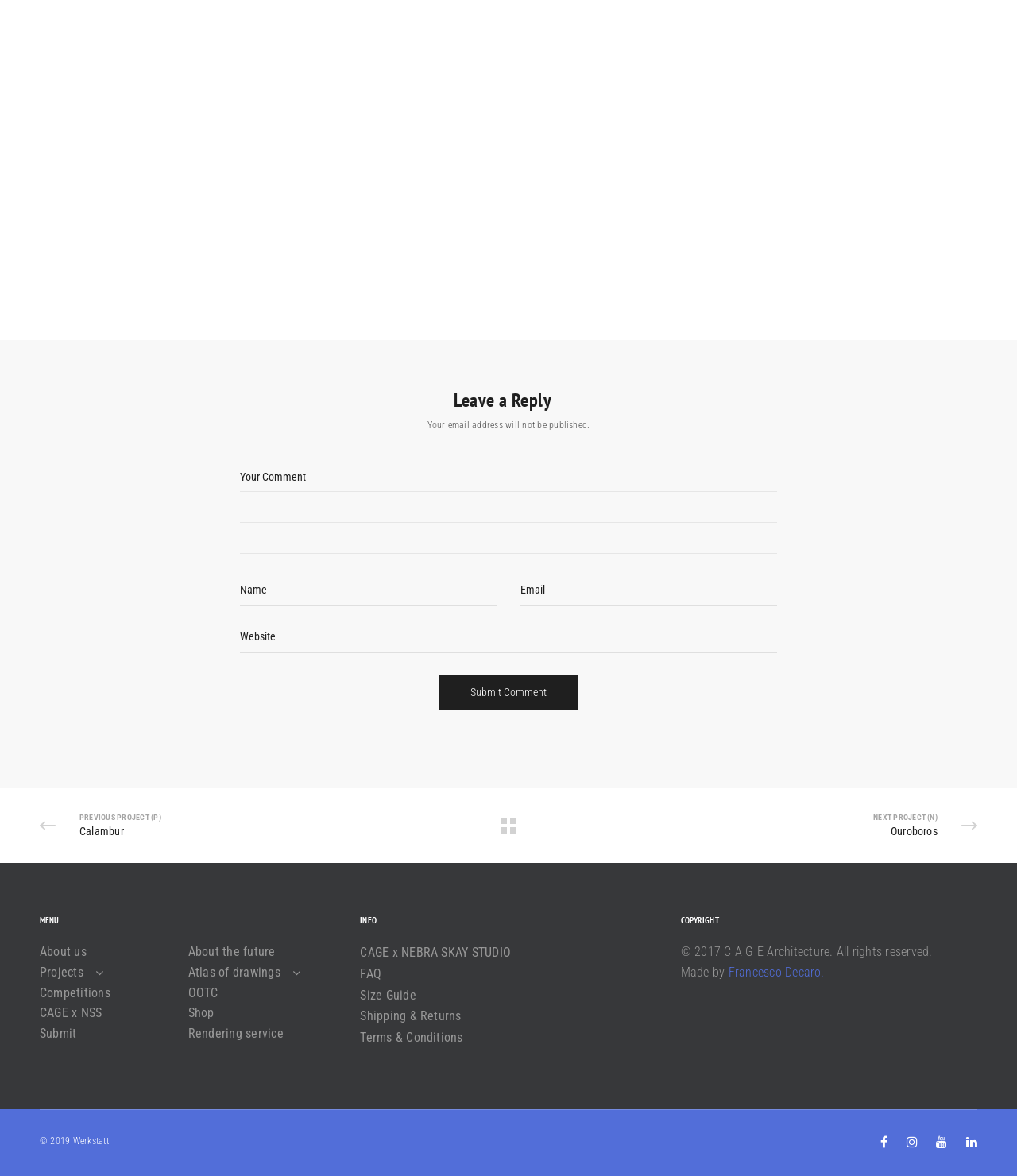What social media platforms are linked at the bottom of the page?
Please provide a comprehensive answer based on the details in the screenshot.

The webpage links to three social media platforms at the bottom of the page, represented by the icons , , and . These icons are commonly used to represent Facebook, Twitter, and Instagram, respectively.